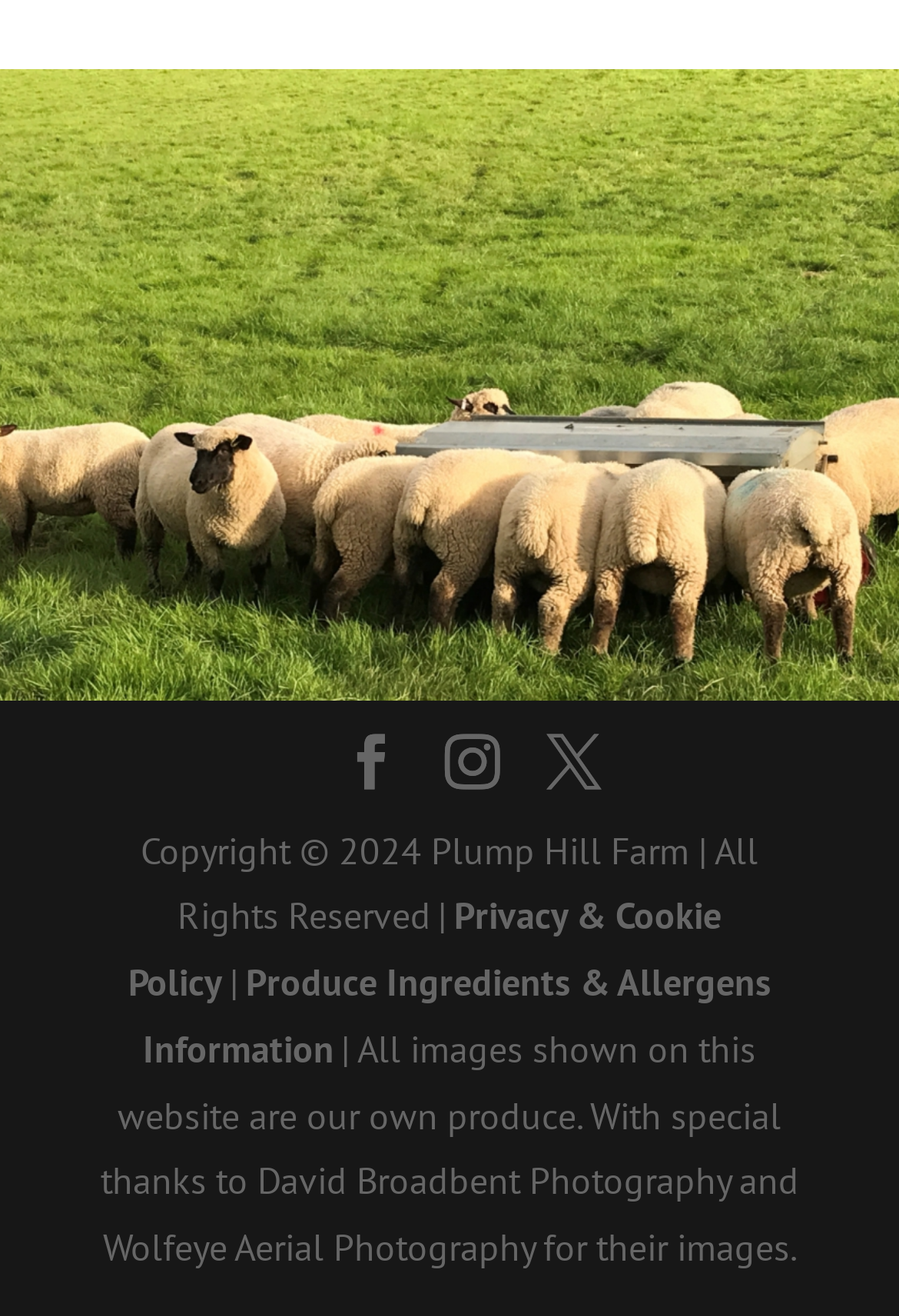Give the bounding box coordinates for the element described by: "facebook".

[0.382, 0.558, 0.444, 0.609]